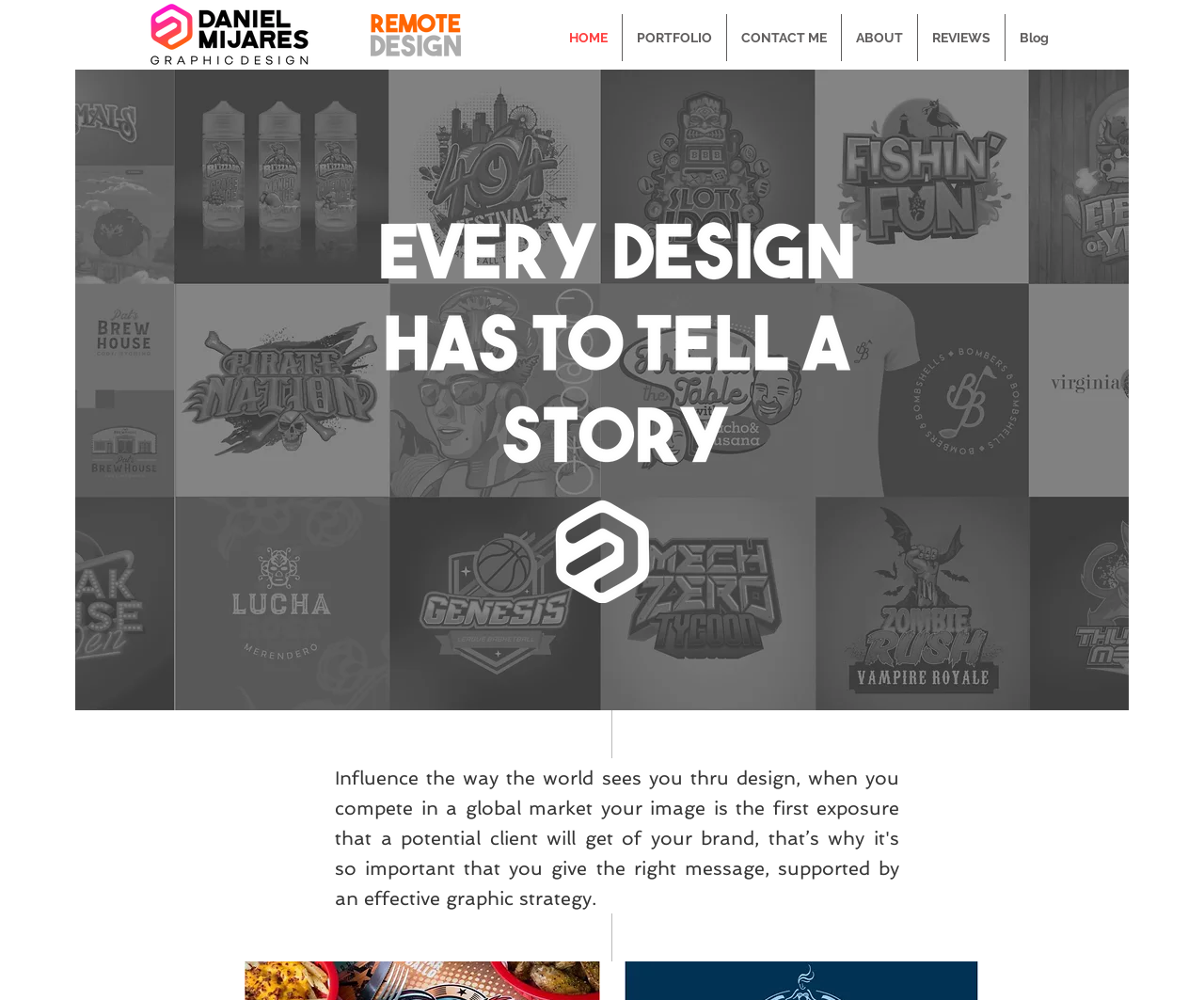How many main navigation links are there?
Please answer the question with as much detail and depth as you can.

I count the links 'HOME', 'PORTFOLIO', 'CONTACT ME', 'ABOUT', and 'REVIEWS' as the main navigation links. These links are grouped together in a navigation menu, which suggests that they are the primary ways to navigate the webpage.